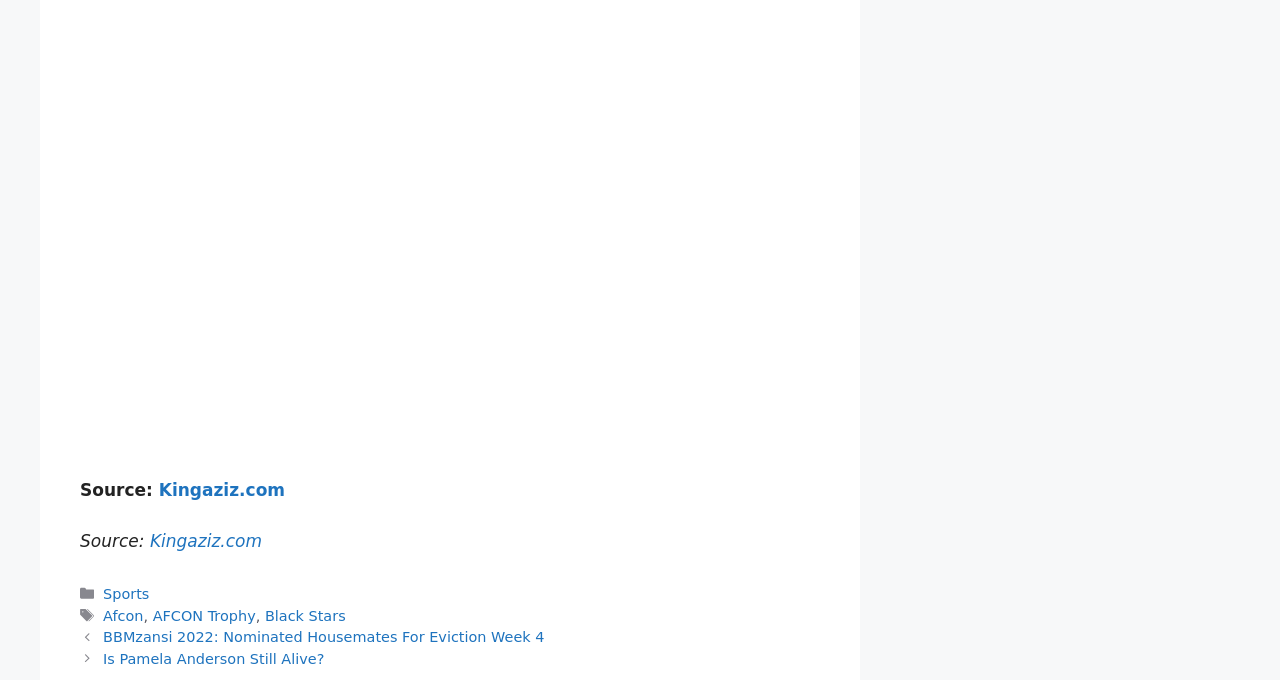Show the bounding box coordinates of the element that should be clicked to complete the task: "Learn about Is Pamela Anderson Still Alive?".

[0.081, 0.957, 0.253, 0.981]